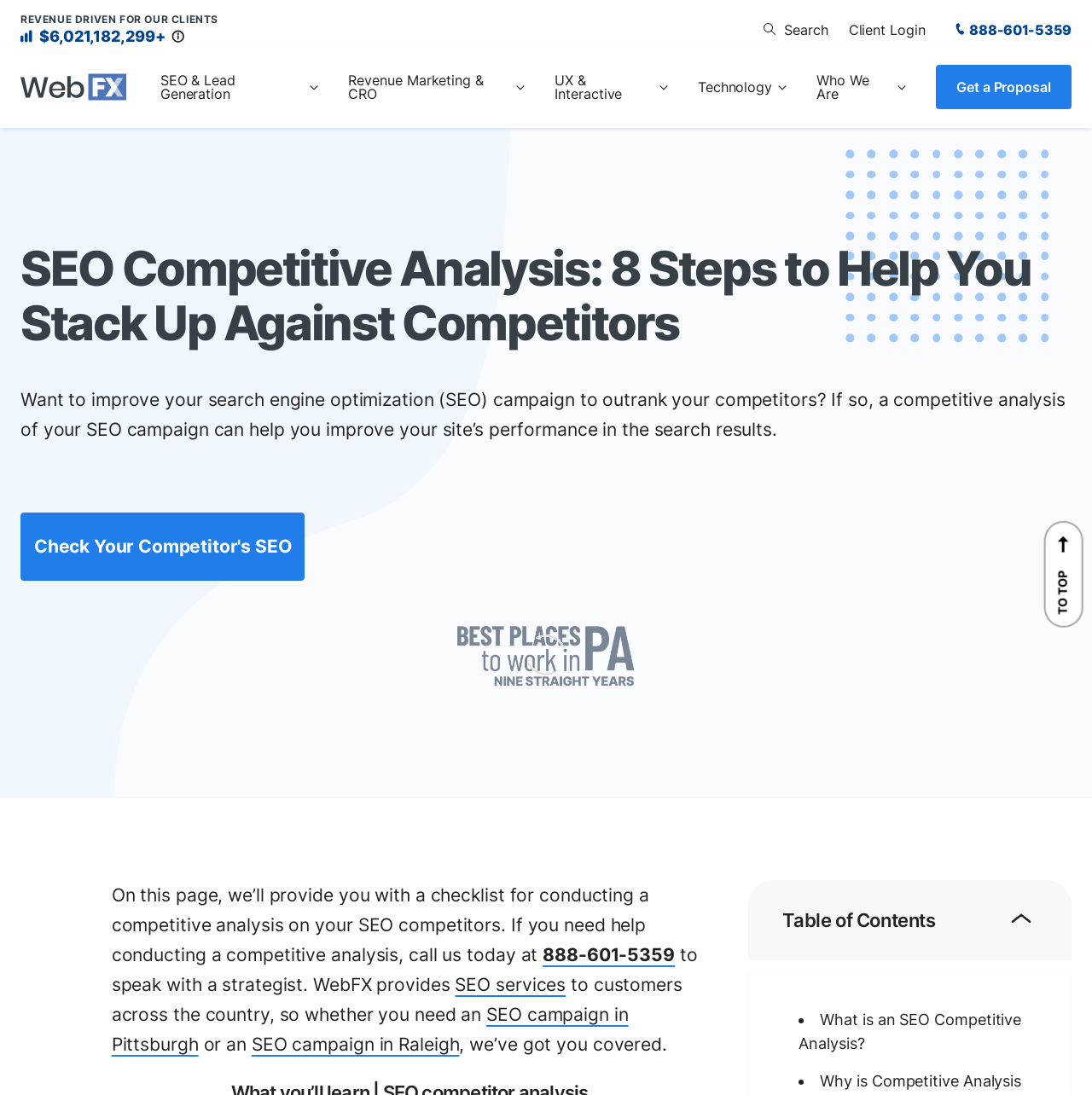Provide a short answer to the following question with just one word or phrase: What is the company's phone number?

888-601-5359